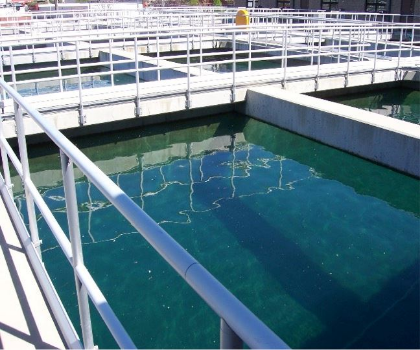Give an elaborate caption for the image.

The image depicts a water treatment facility, specifically focusing on the sedimentation process. It shows a series of rectangular basins filled with clear blue water, surrounded by metal railings for safety. The sunlight reflects off the water, creating shimmering patterns on the surface. This image captures an essential stage in water purification where heavy particles, known as floc, settle at the bottom of the basins, allowing clearer water to move on to the next phase of treatment. The well-structured layout of the facility highlights its functionality in effectively managing and treating raw water for consumption.